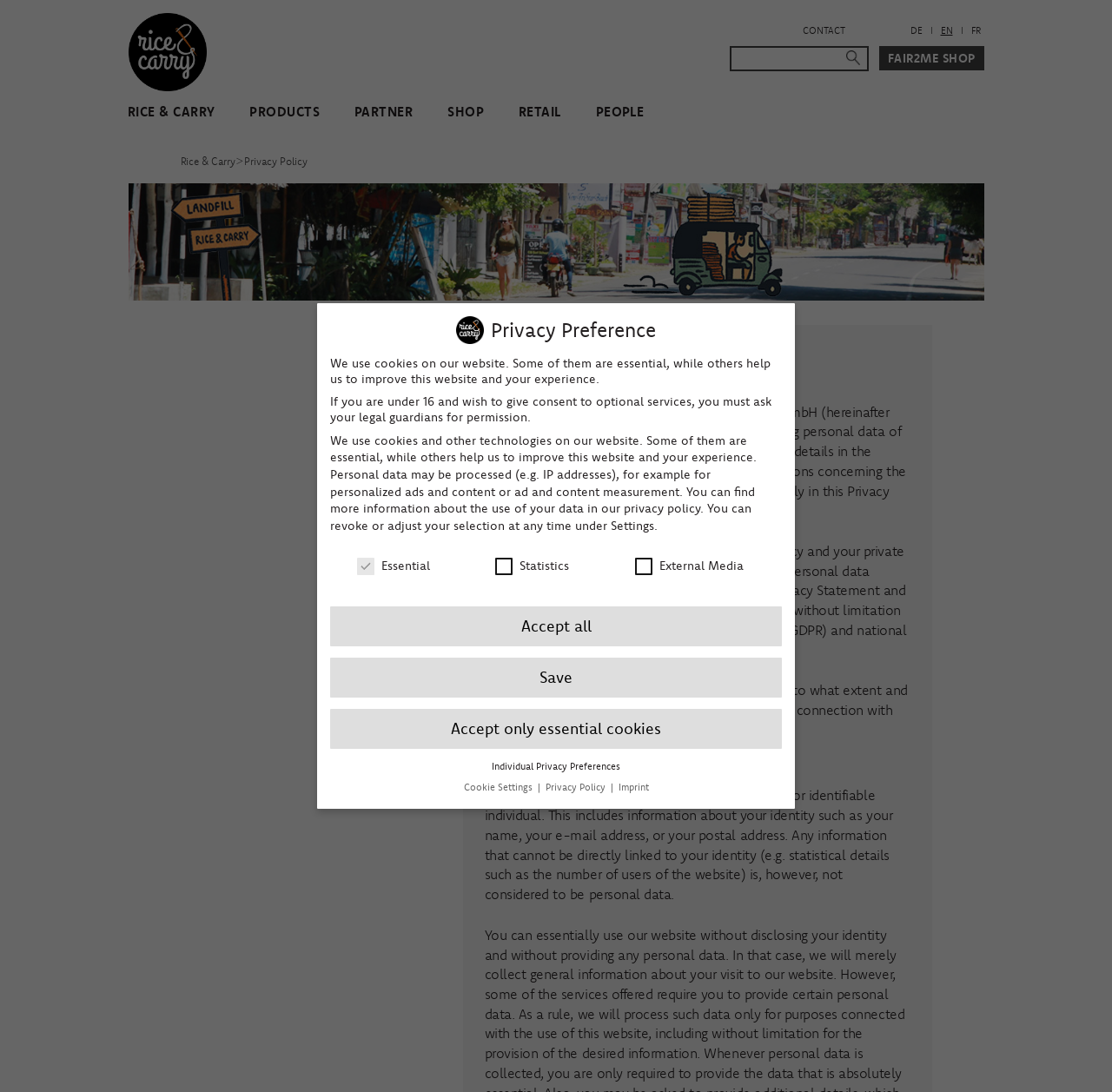Please specify the bounding box coordinates in the format (top-left x, top-left y, bottom-right x, bottom-right y), with values ranging from 0 to 1. Identify the bounding box for the UI component described as follows: April 2020

None